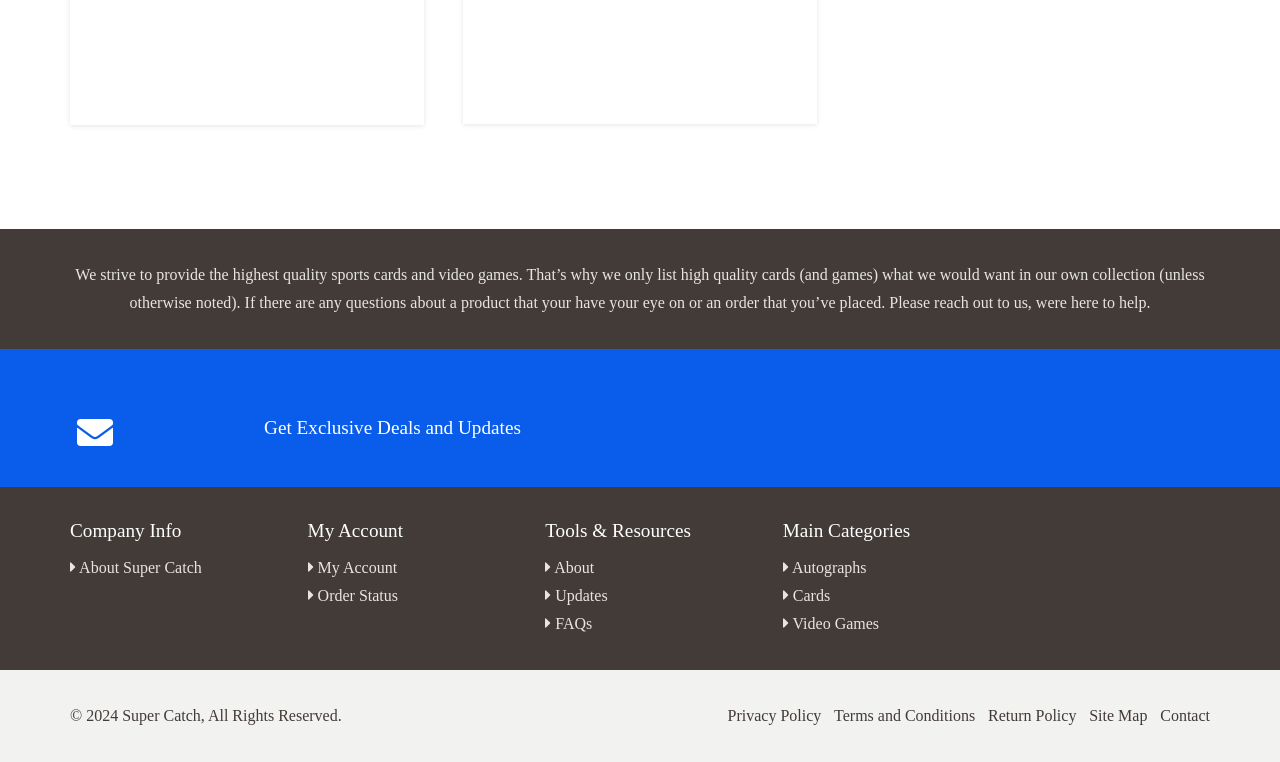How can I contact the company?
Provide a short answer using one word or a brief phrase based on the image.

Through the 'Contact' link